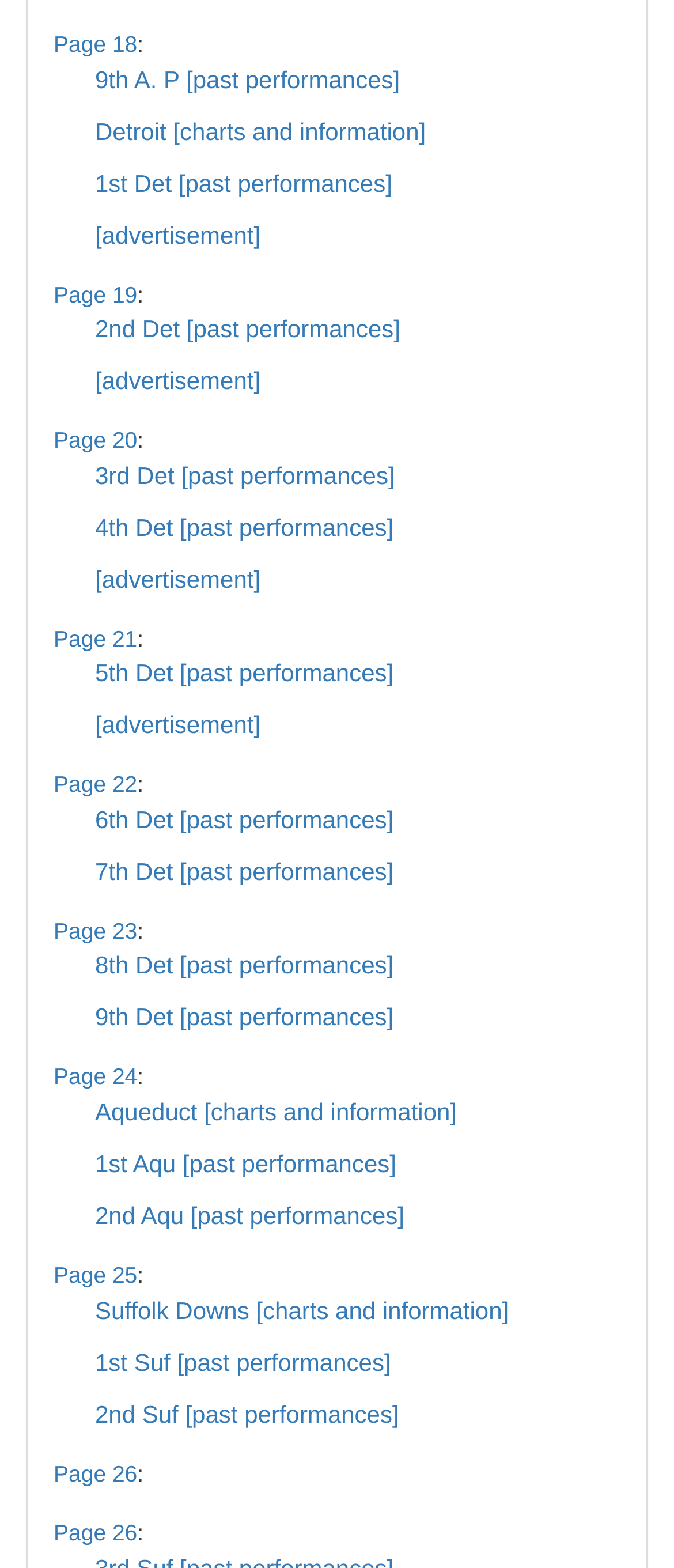Respond with a single word or phrase for the following question: 
What is the purpose of the disclosure triangles?

Expand or collapse sections